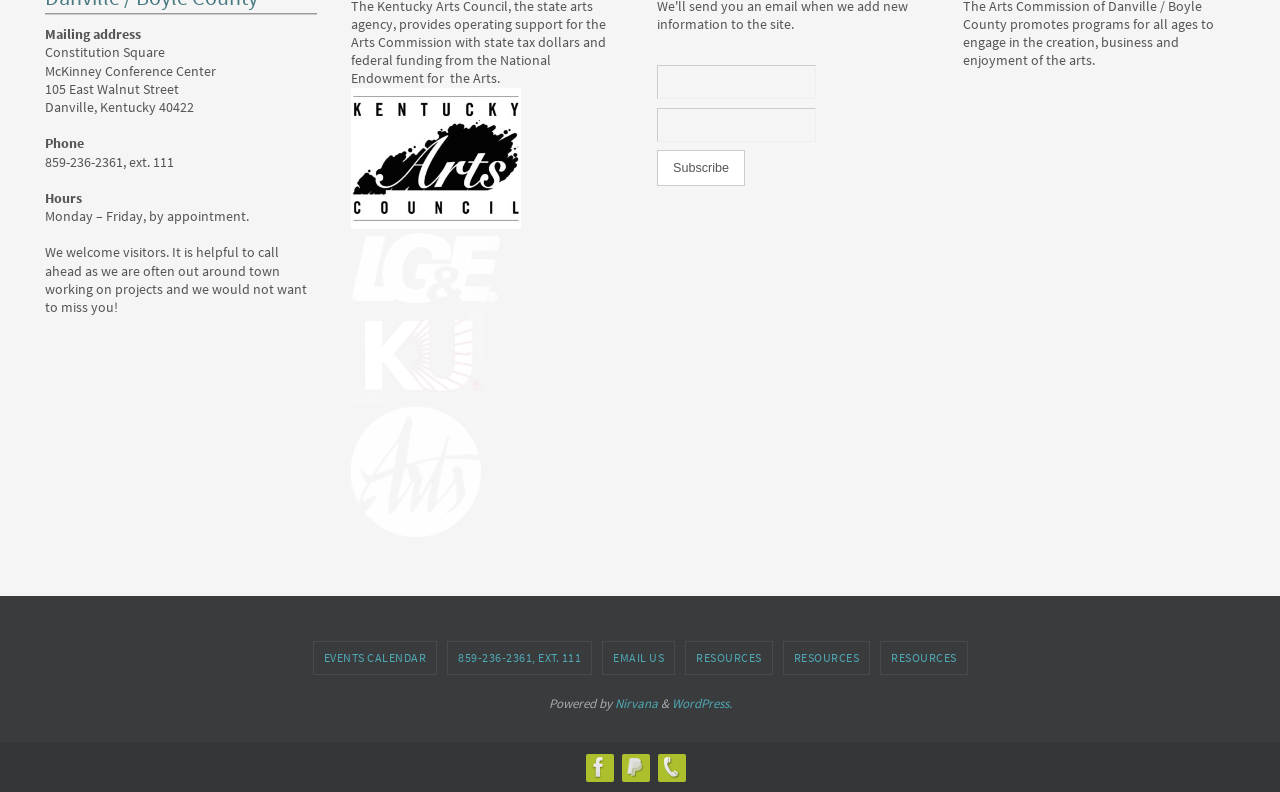What is the mailing address?
Examine the image and give a concise answer in one word or a short phrase.

Constitution Square